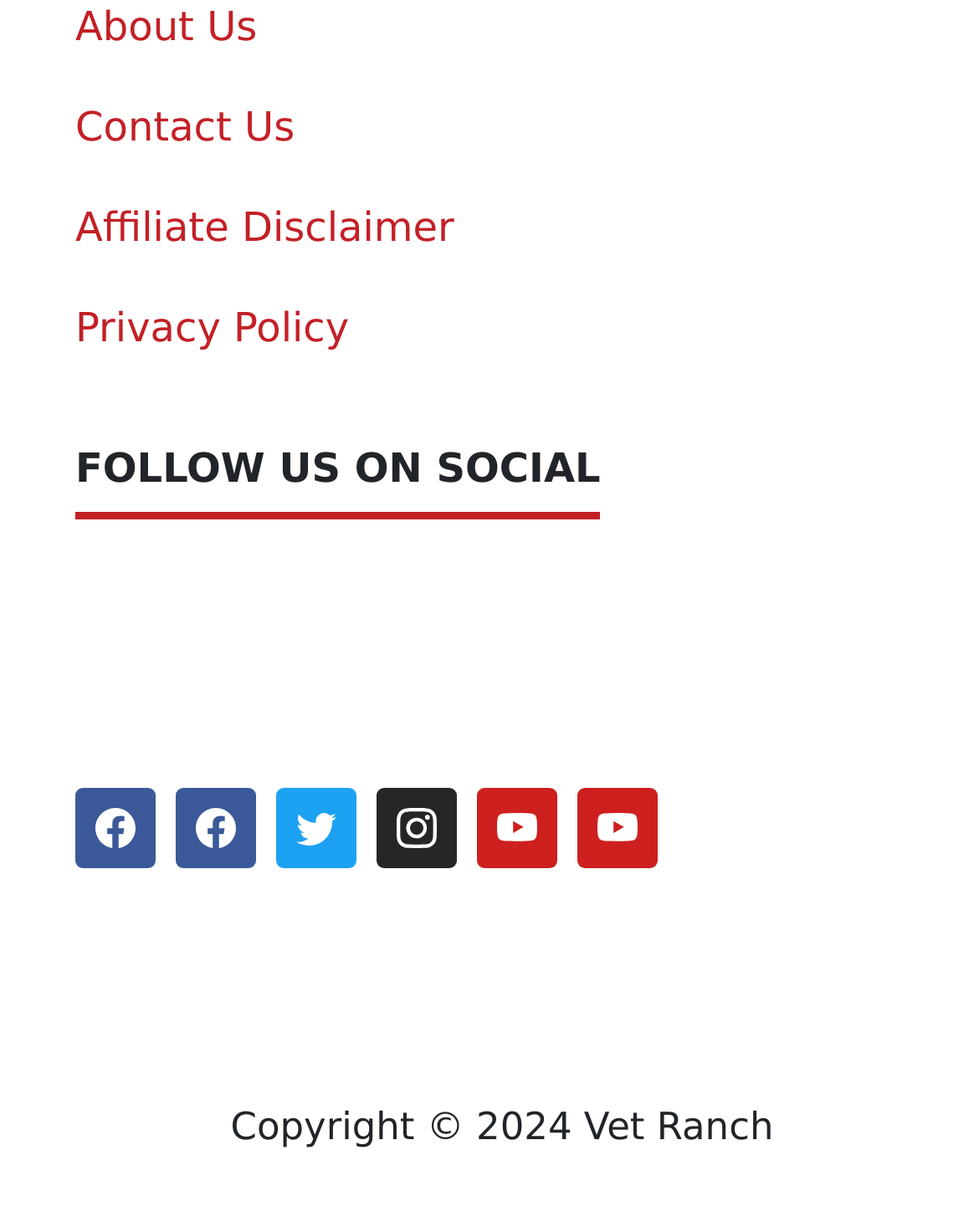Determine the bounding box coordinates of the section to be clicked to follow the instruction: "View Affiliate Disclaimer". The coordinates should be given as four float numbers between 0 and 1, formatted as [left, top, right, bottom].

[0.077, 0.165, 0.464, 0.203]